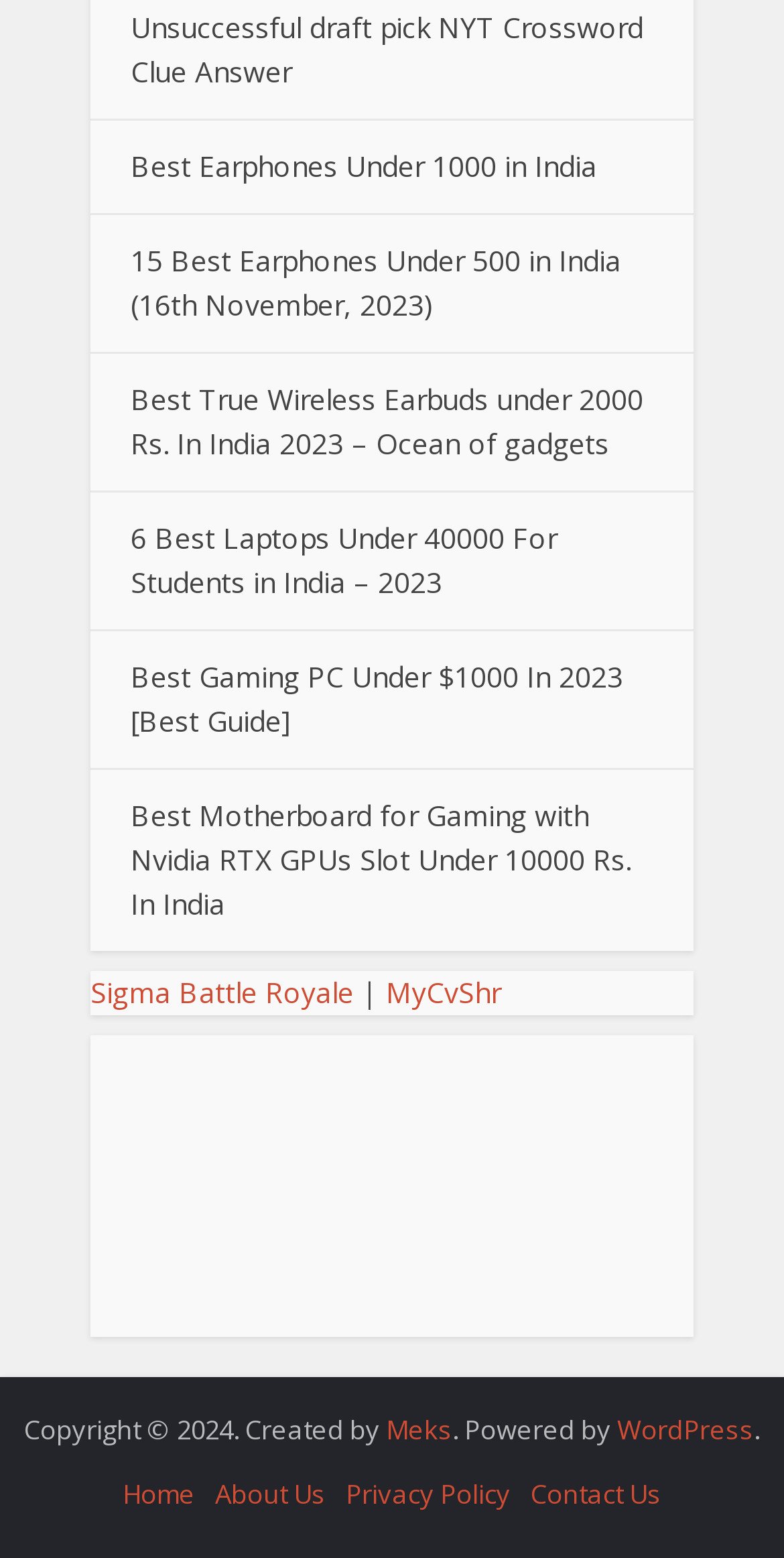Find the bounding box of the UI element described as: "MyCvShr". The bounding box coordinates should be given as four float values between 0 and 1, i.e., [left, top, right, bottom].

[0.492, 0.624, 0.638, 0.649]